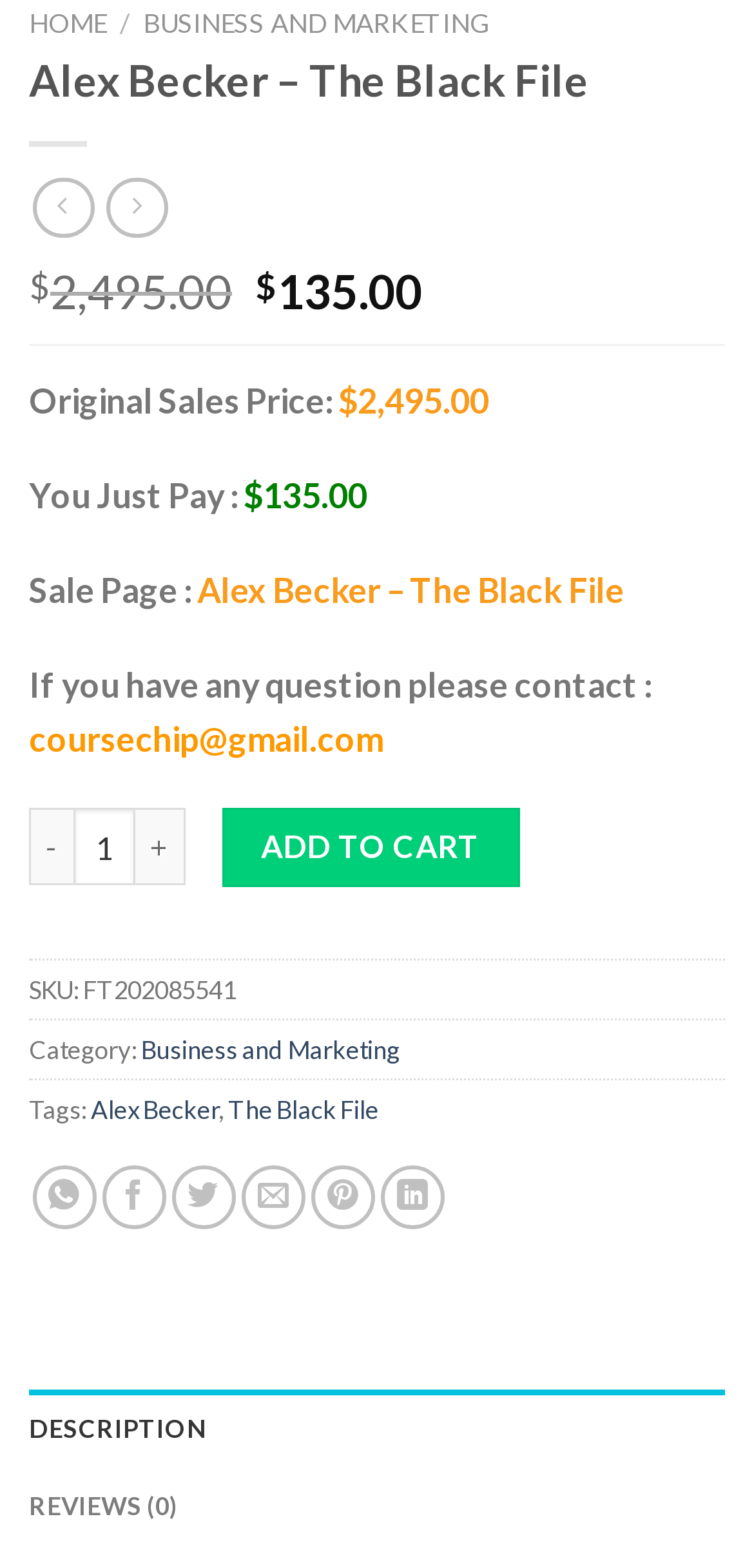What is the current price of the product?
Observe the image and answer the question with a one-word or short phrase response.

$135.00